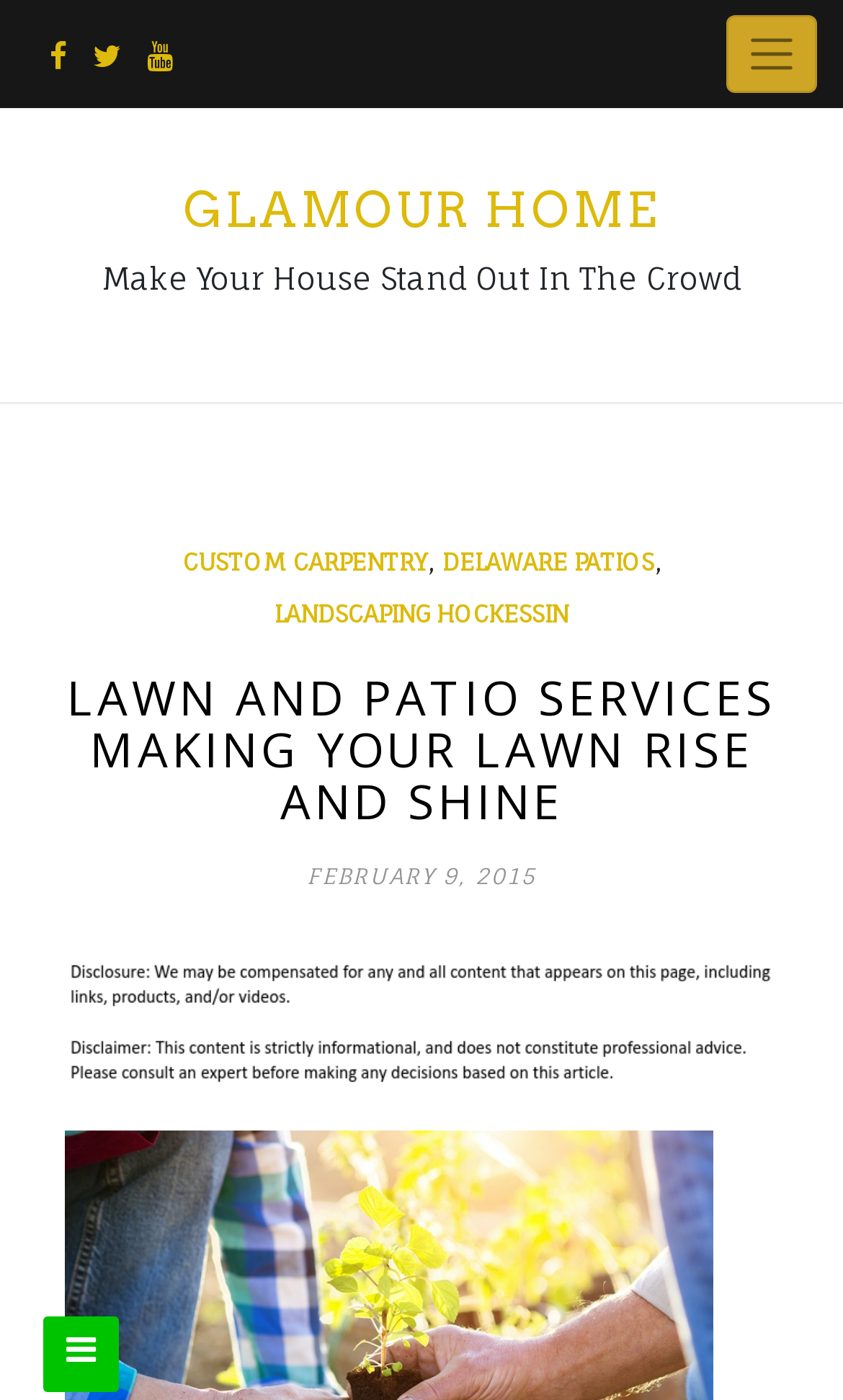Given the element description, predict the bounding box coordinates in the format (top-left x, top-left y, bottom-right x, bottom-right y). Make sure all values are between 0 and 1. Here is the element description: GLAMOUR HOME

[0.218, 0.13, 0.782, 0.17]